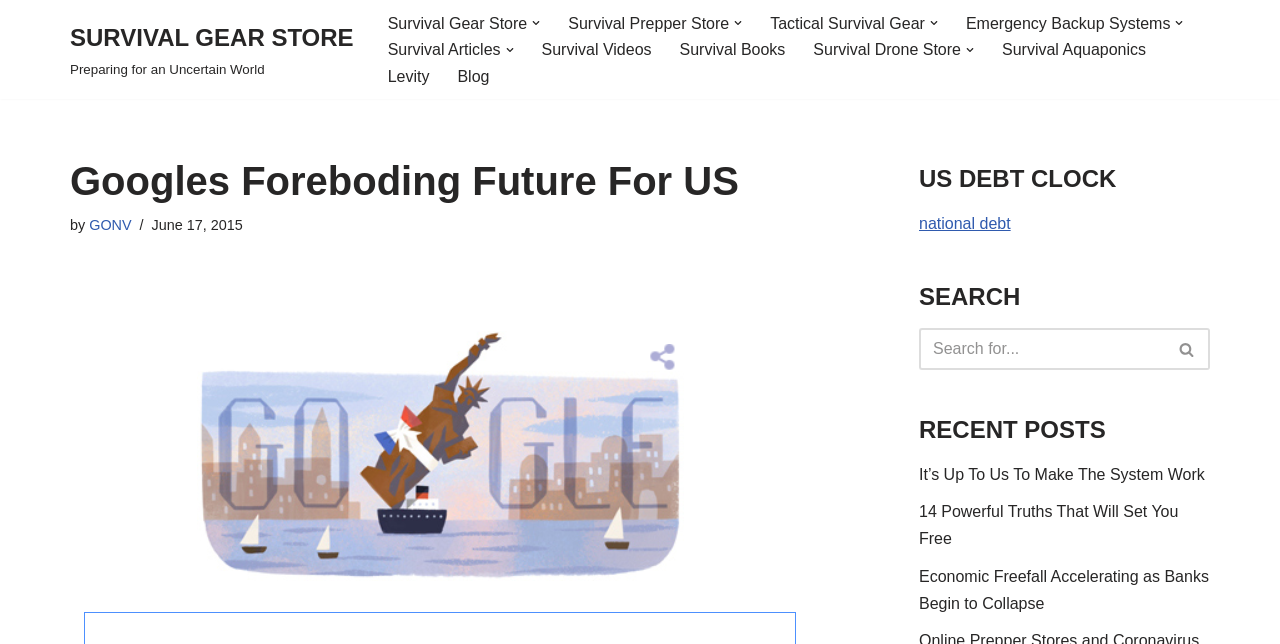Pinpoint the bounding box coordinates of the clickable area needed to execute the instruction: "Open the 'Primary Menu'". The coordinates should be specified as four float numbers between 0 and 1, i.e., [left, top, right, bottom].

[0.3, 0.015, 0.945, 0.139]